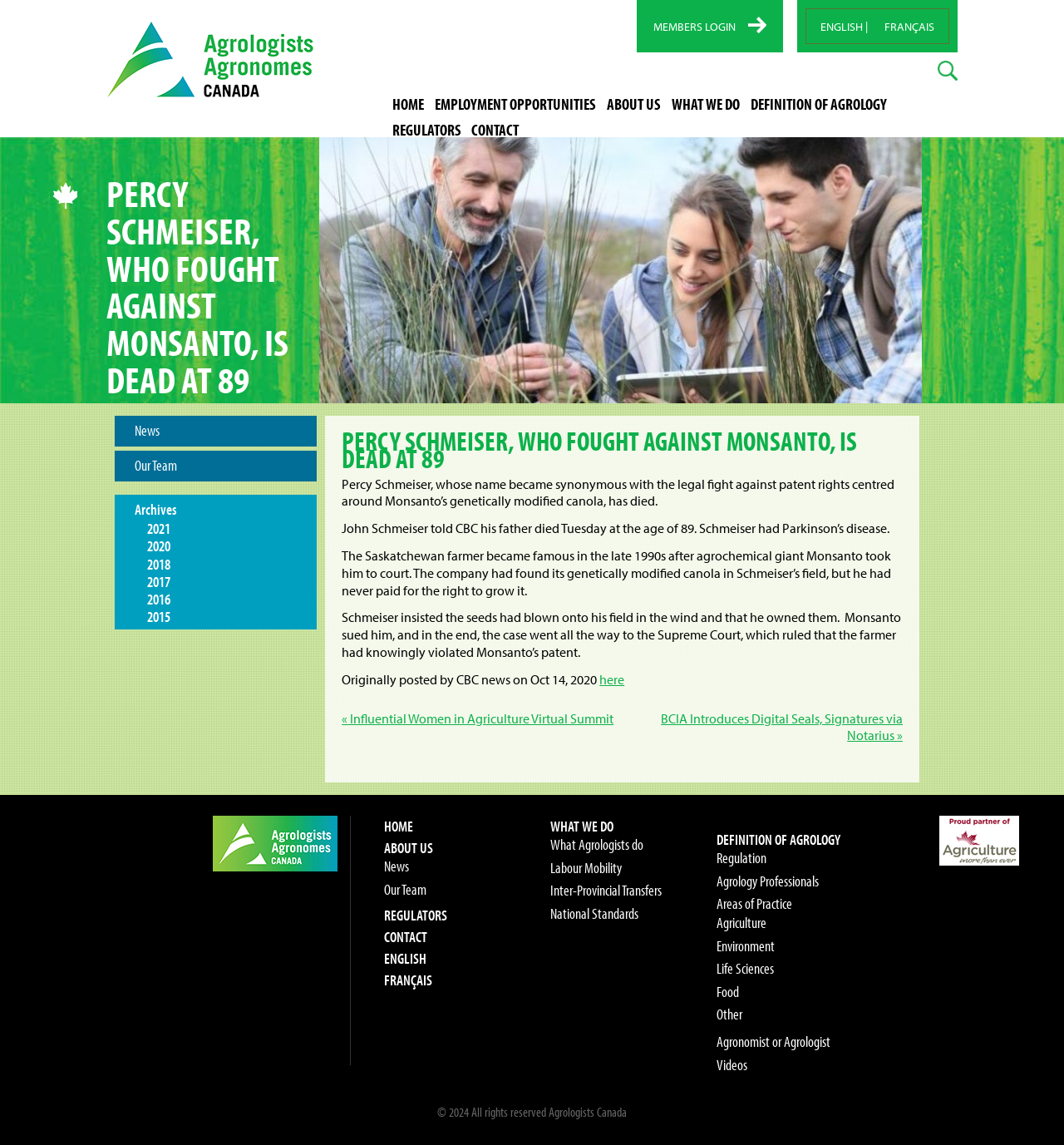Identify the bounding box coordinates of the area you need to click to perform the following instruction: "Click the 'WHAT WE DO' link".

[0.631, 0.08, 0.695, 0.102]